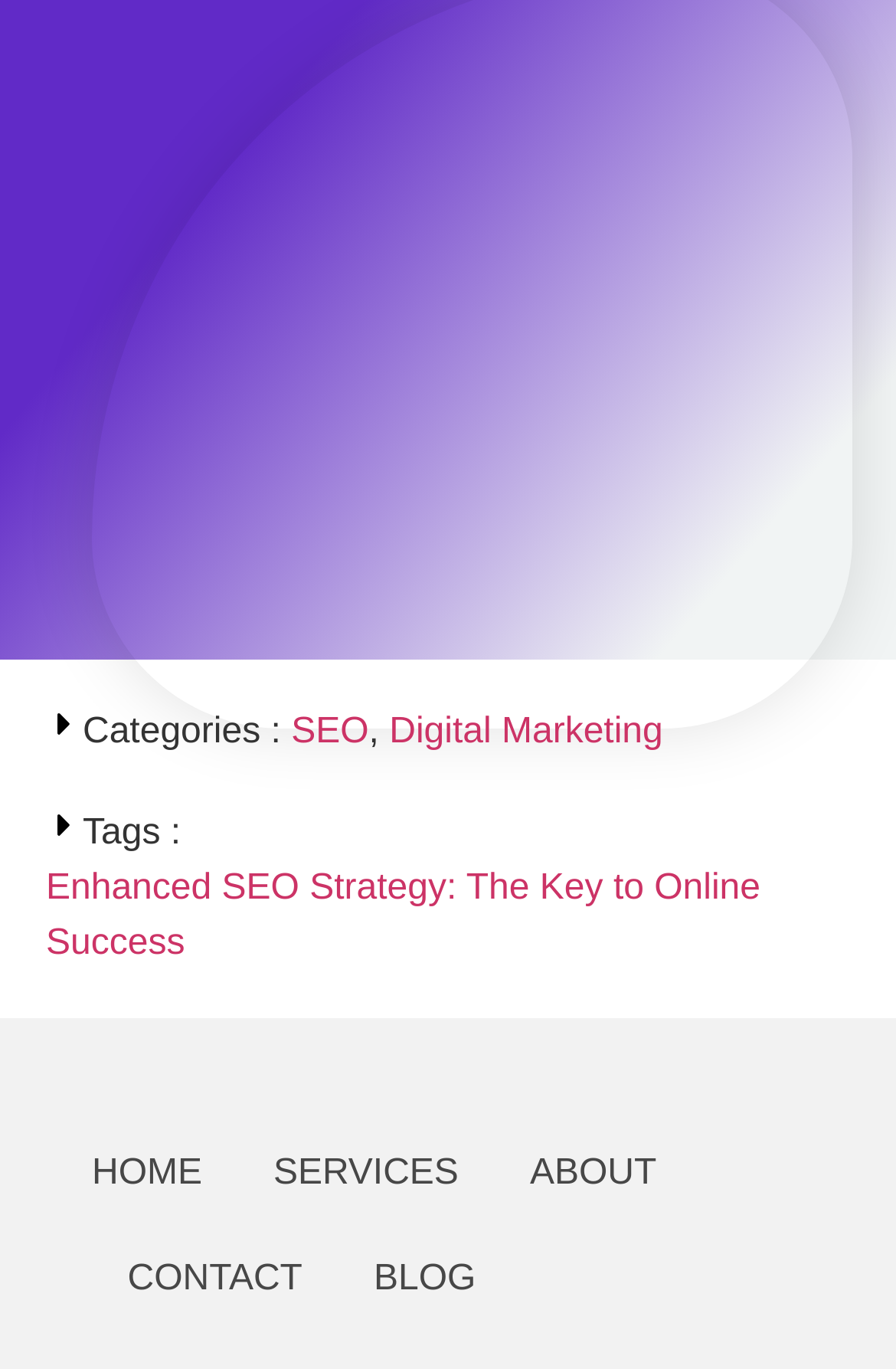Find the bounding box coordinates of the element to click in order to complete the given instruction: "Open the Menu."

None